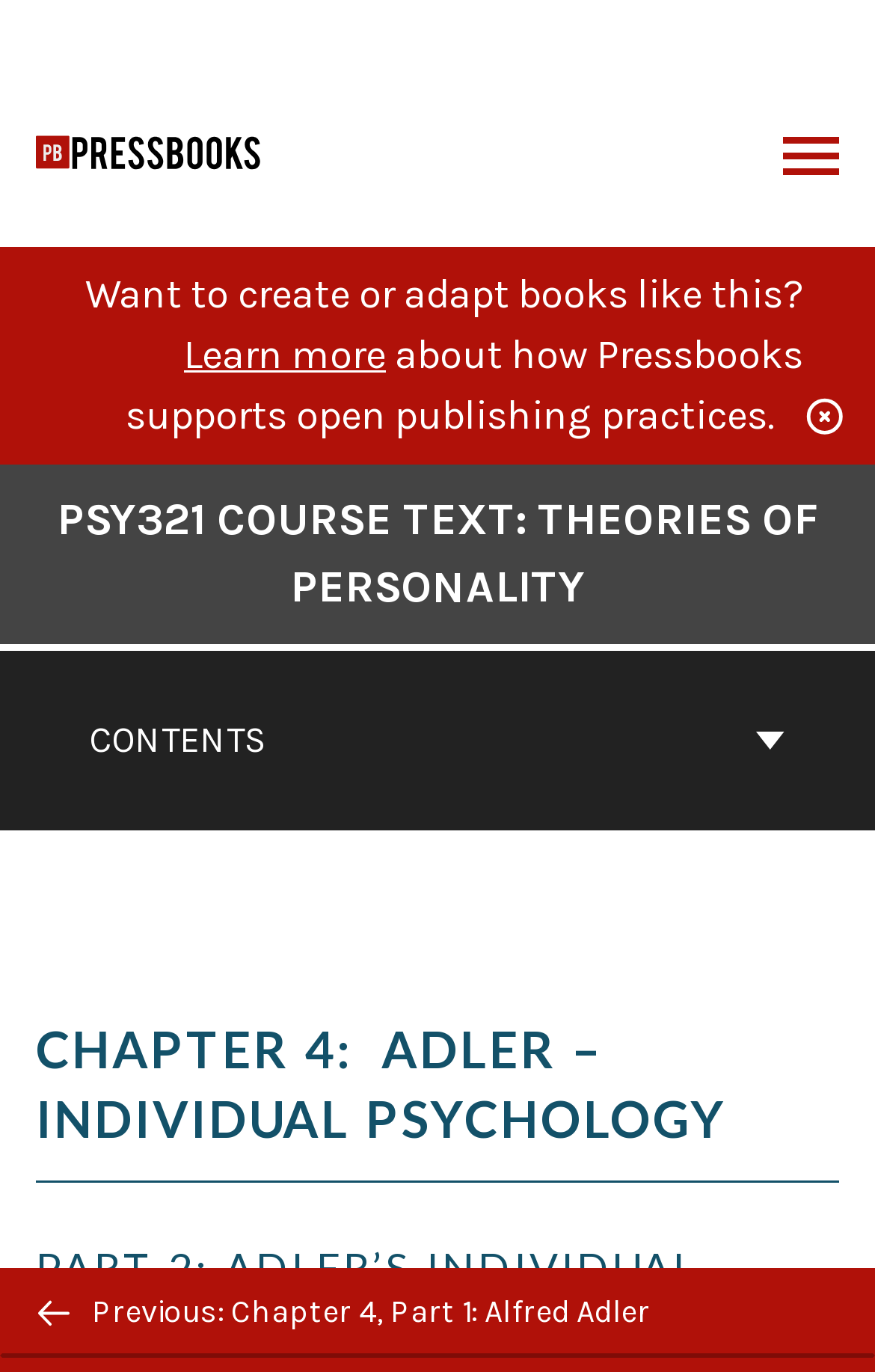What is the current chapter and part?
Based on the image, provide a one-word or brief-phrase response.

Chapter 4, Part 2